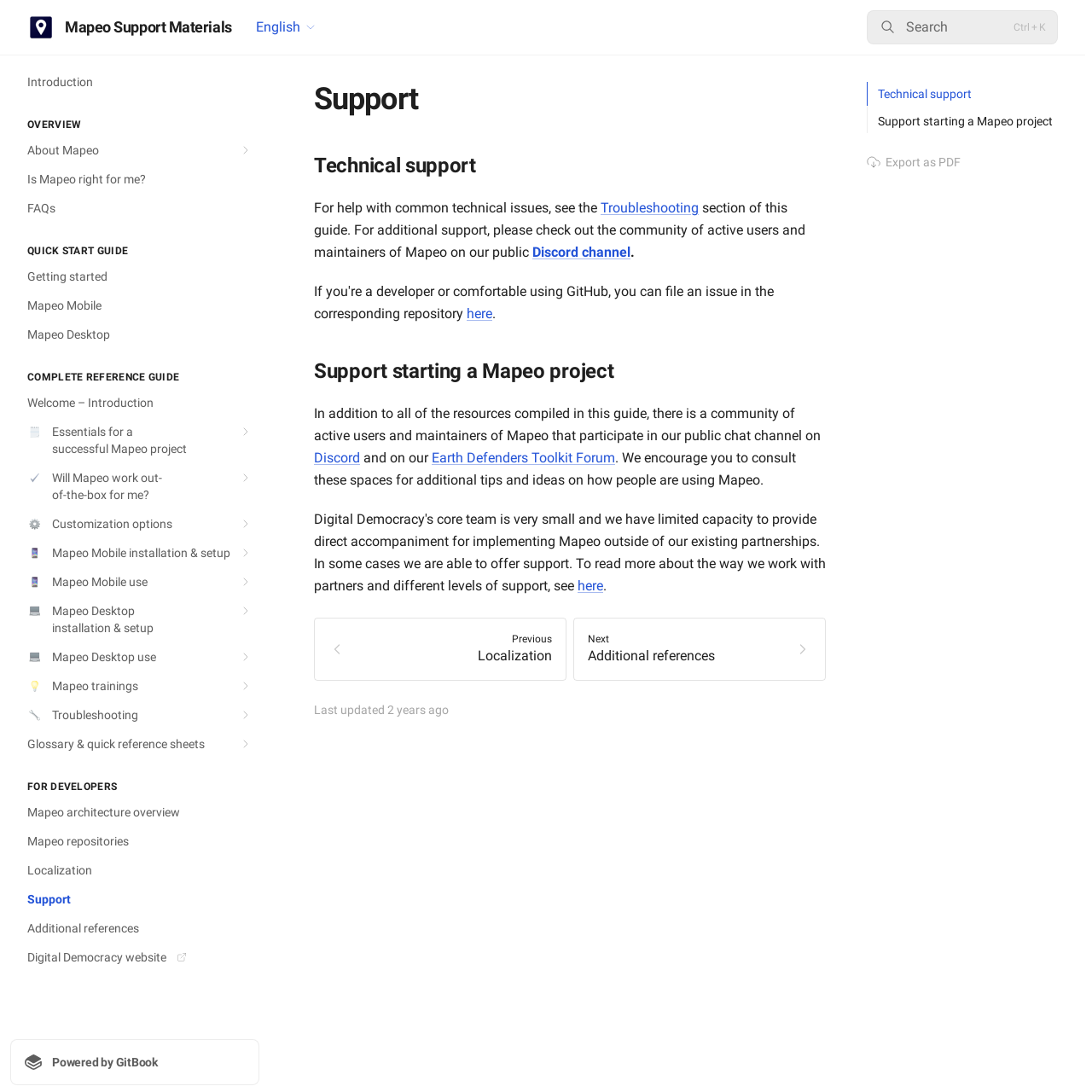Please identify the coordinates of the bounding box that should be clicked to fulfill this instruction: "Contact us".

None